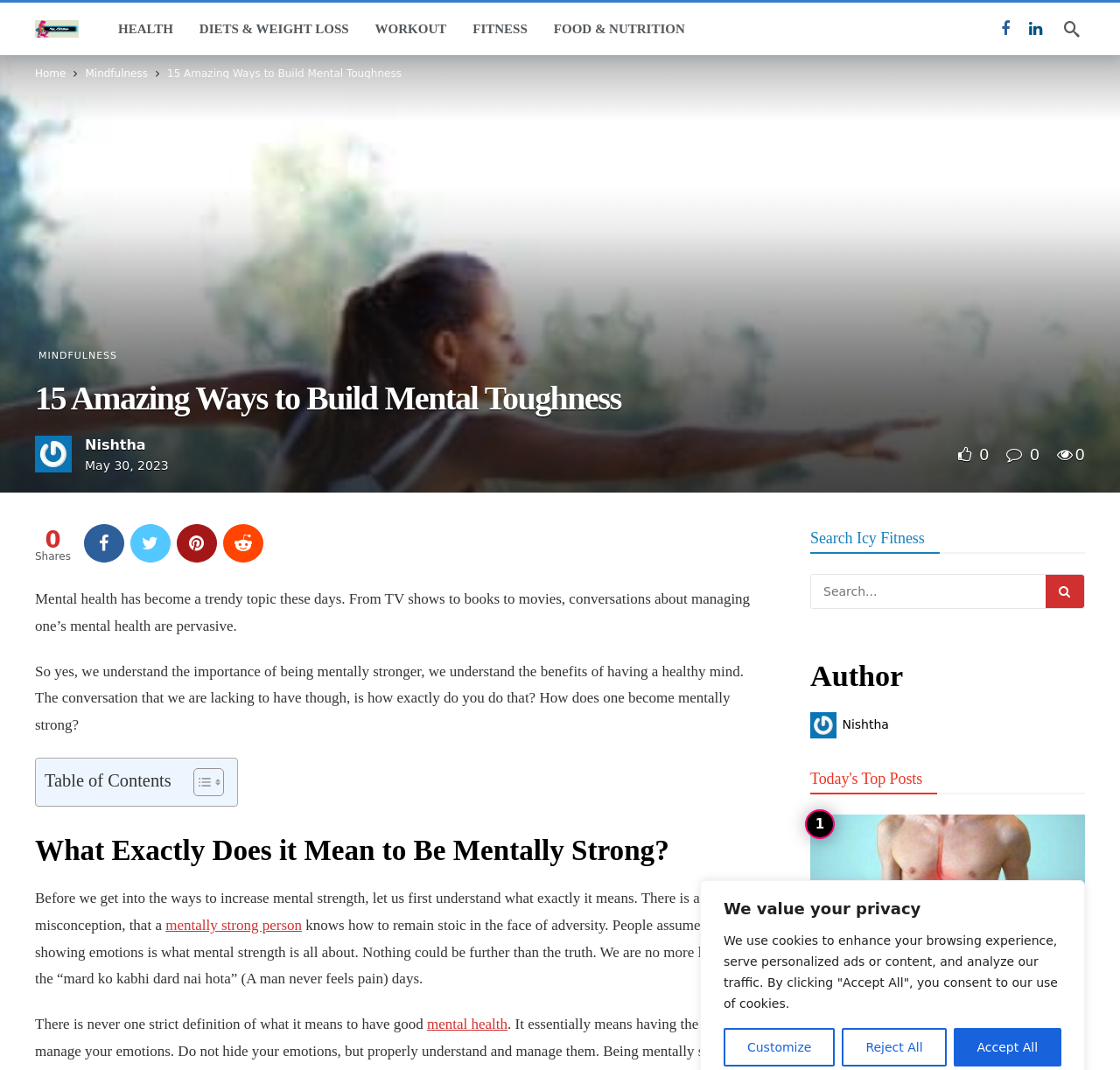Highlight the bounding box of the UI element that corresponds to this description: "Pinterest".

[0.158, 0.49, 0.194, 0.526]